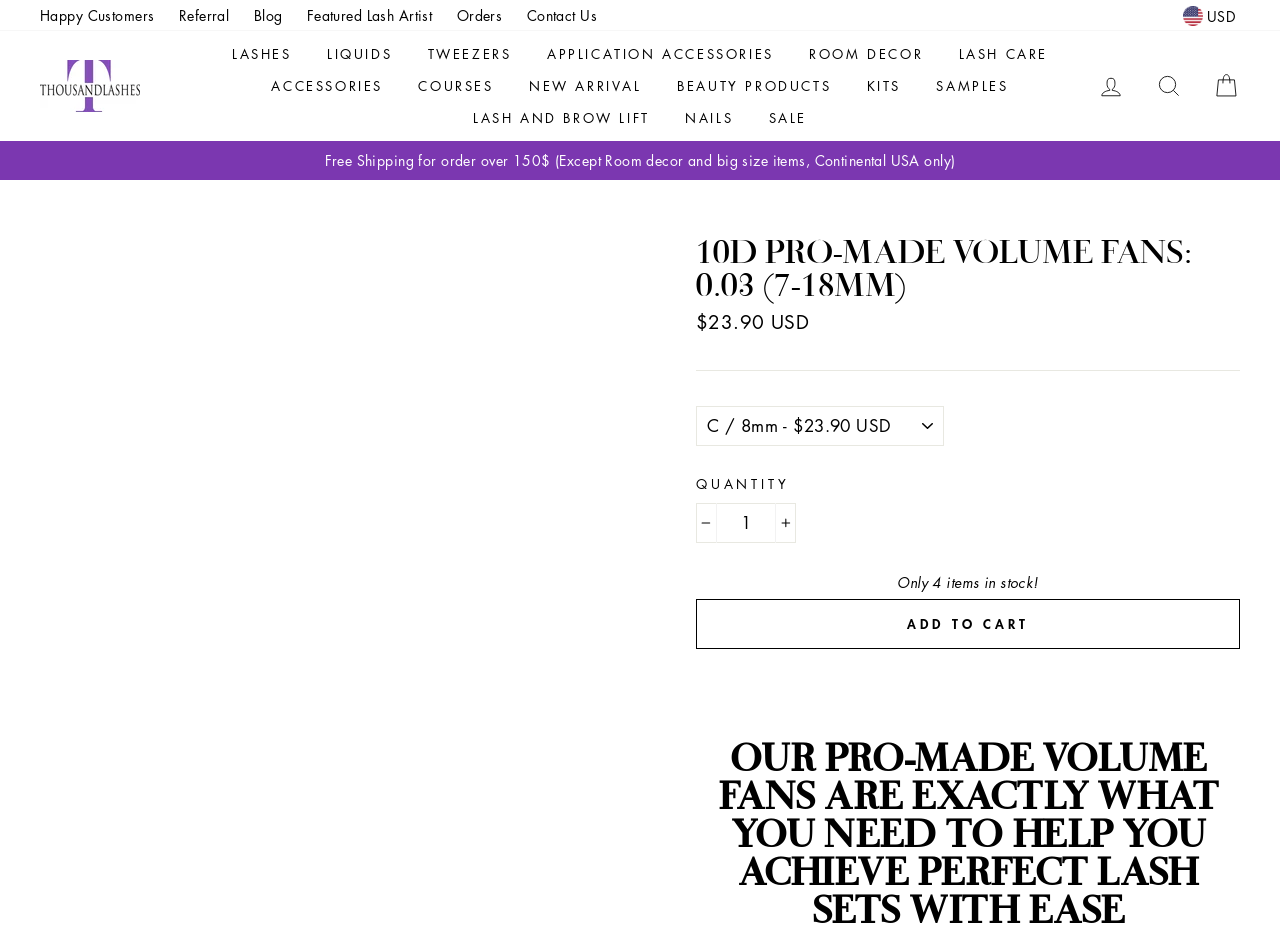Use a single word or phrase to answer the question:
What is the price of the 10D PRO-MADE VOLUME FANS?

$23.90 USD